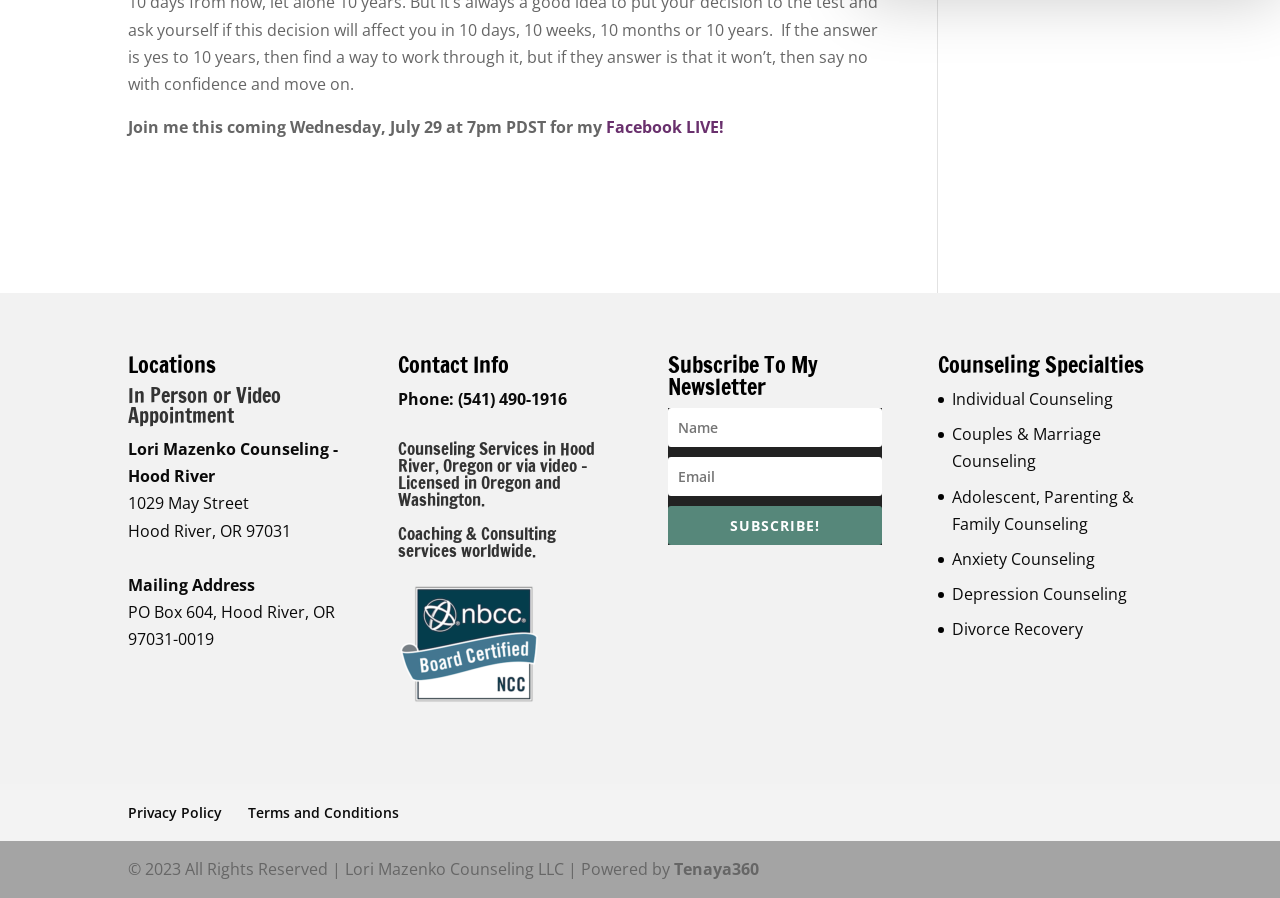Identify the bounding box coordinates for the region of the element that should be clicked to carry out the instruction: "Learn about Individual Counseling". The bounding box coordinates should be four float numbers between 0 and 1, i.e., [left, top, right, bottom].

[0.744, 0.432, 0.87, 0.457]